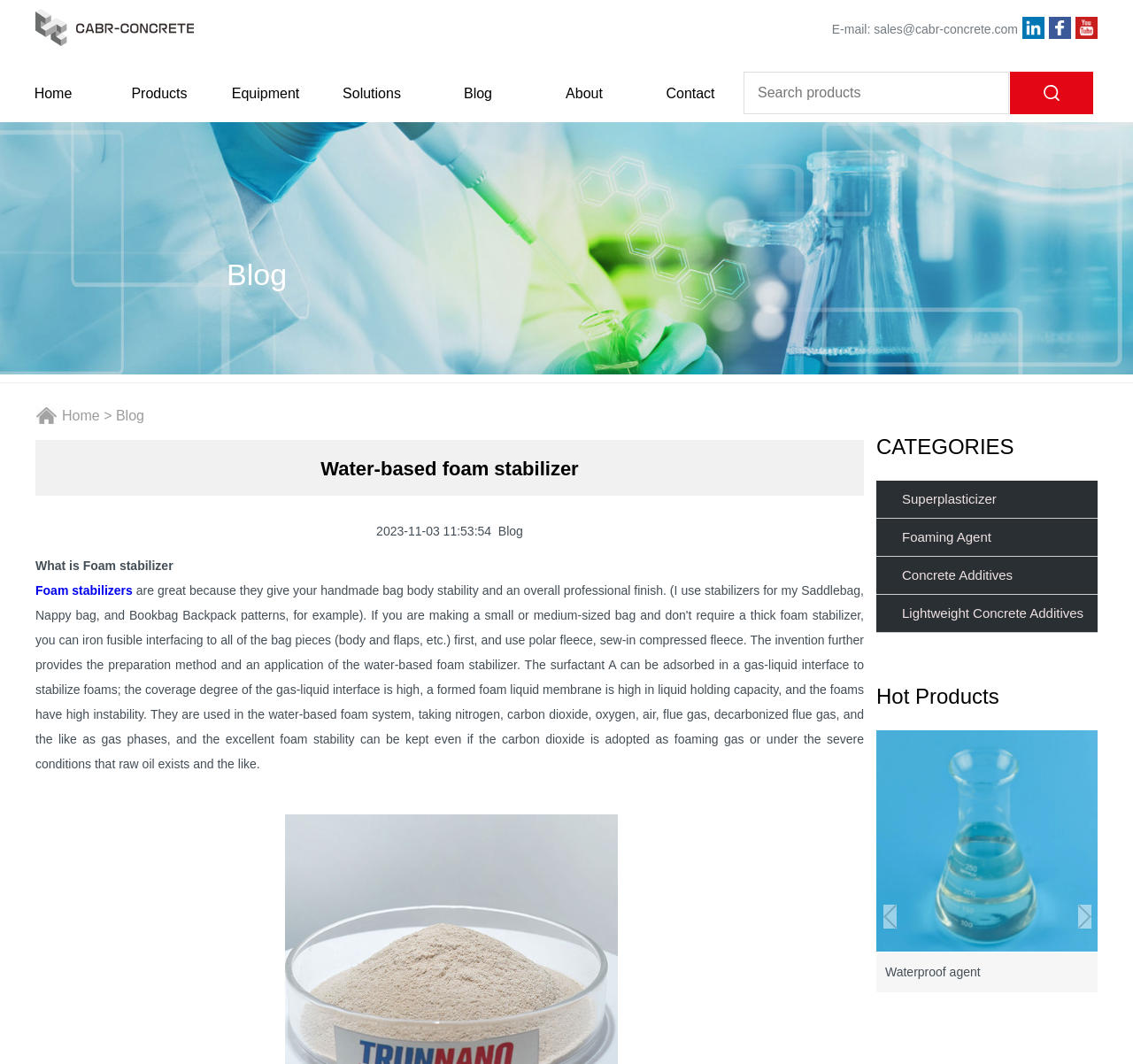Create an elaborate caption that covers all aspects of the webpage.

The webpage appears to be a company website, specifically a leading supplier of foam concrete and lightweight concrete additives. At the top left corner, there is a logo image, and next to it, a navigation menu with links to "Home", "Products", "Equipment", "Solutions", "Blog", "About", and "Contact". 

On the top right corner, there is an email address "sales@cabr-concrete.com" and three small icons. Below the navigation menu, there is a search box with a button. 

The main content of the webpage is divided into two sections. On the left side, there is a large image related to 3D printing metal powder. On the right side, there are several sections. The first section has a heading "Blog" and a link to a blog post. Below it, there is a section with a heading "CATEGORIES" and four links to different categories: "Superplasticizer", "Foaming Agent", "Concrete Additives", and "Lightweight Concrete Additives". 

Further down, there is a section with a heading "Hot Products" and a link to a product called "Waterproof agent" with an accompanying image. Below it, there are two small icons. 

The main content of the webpage is about a specific product, "Water-based foam stabilizer". There is a heading with this title, followed by a paragraph of text and a link to a related topic, "Foam stabilizers".